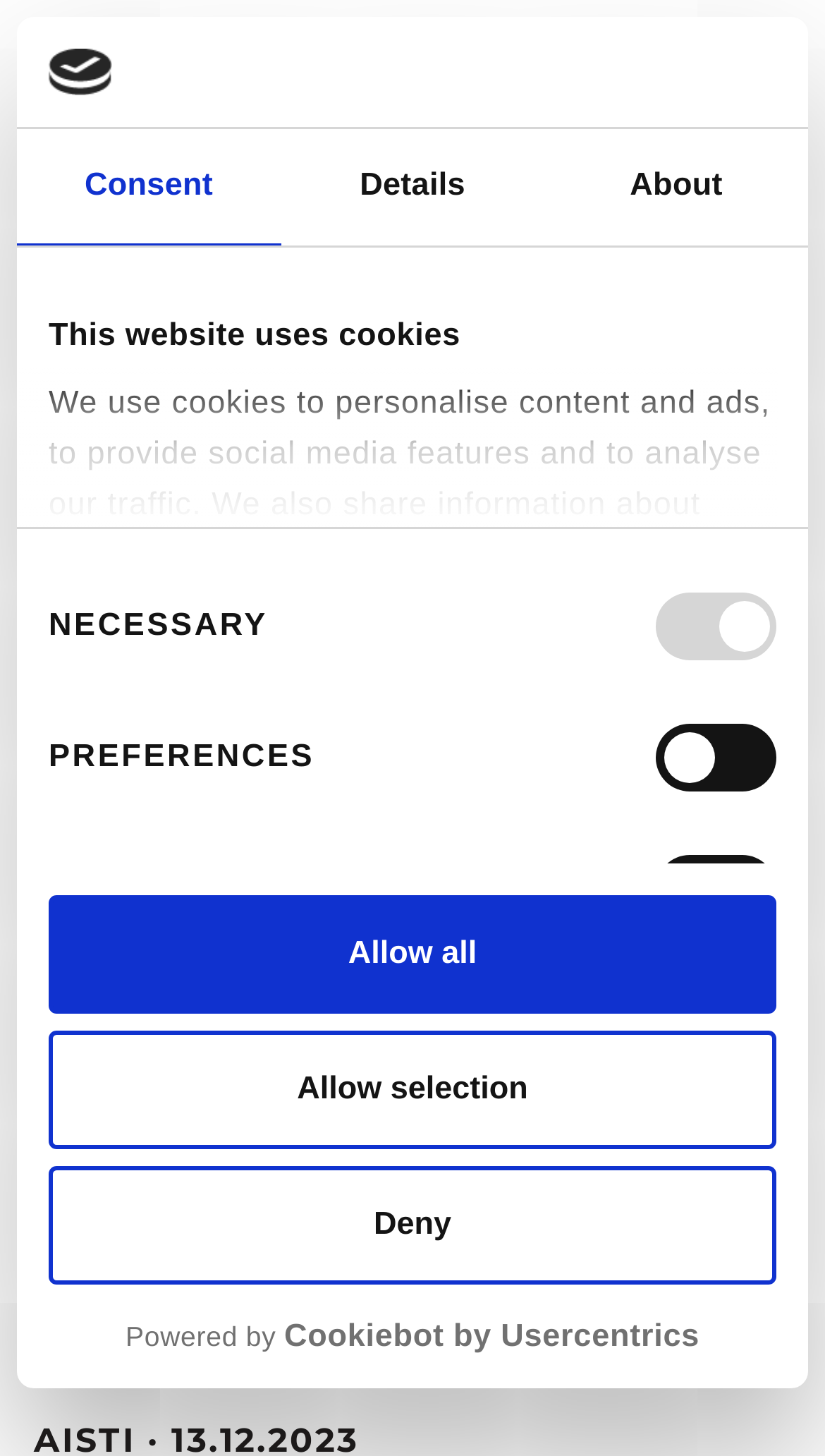How many buttons are there below the tabpanel?
Using the information presented in the image, please offer a detailed response to the question.

I counted the number of buttons below the tabpanel, which are 'Deny', 'Allow selection', and 'Allow all', so there are 3 buttons in total.